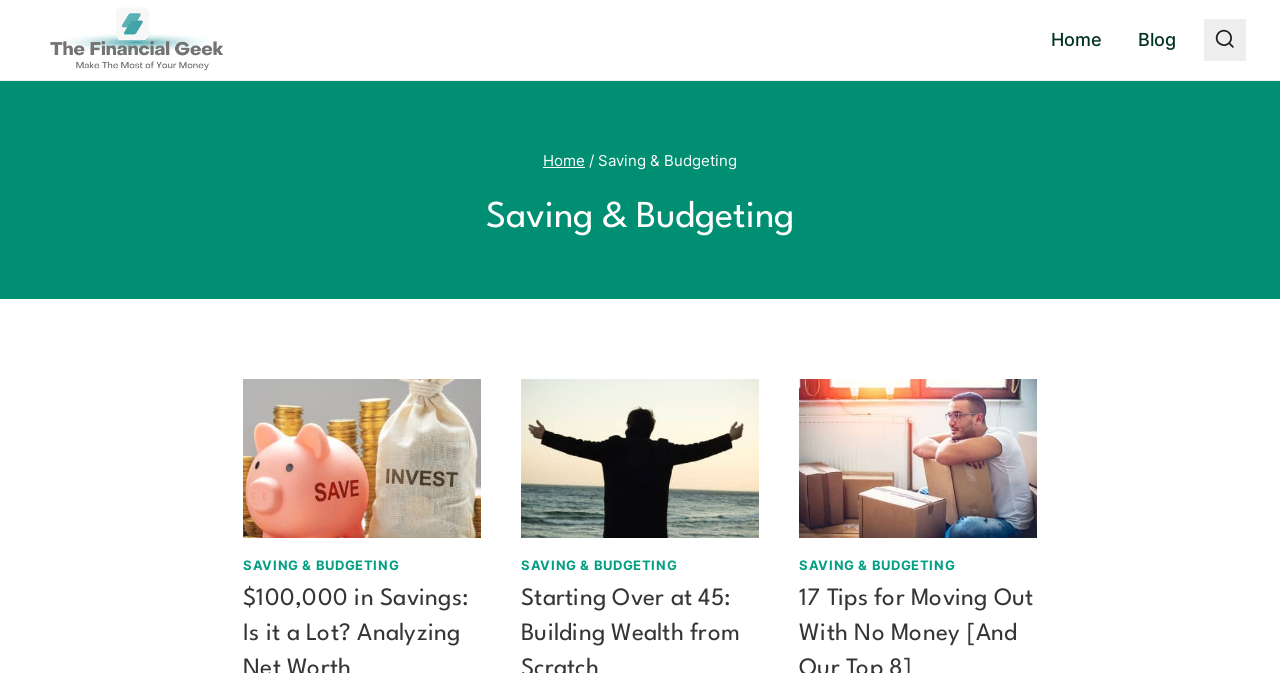What is the text of the webpage's headline?

Saving & Budgeting